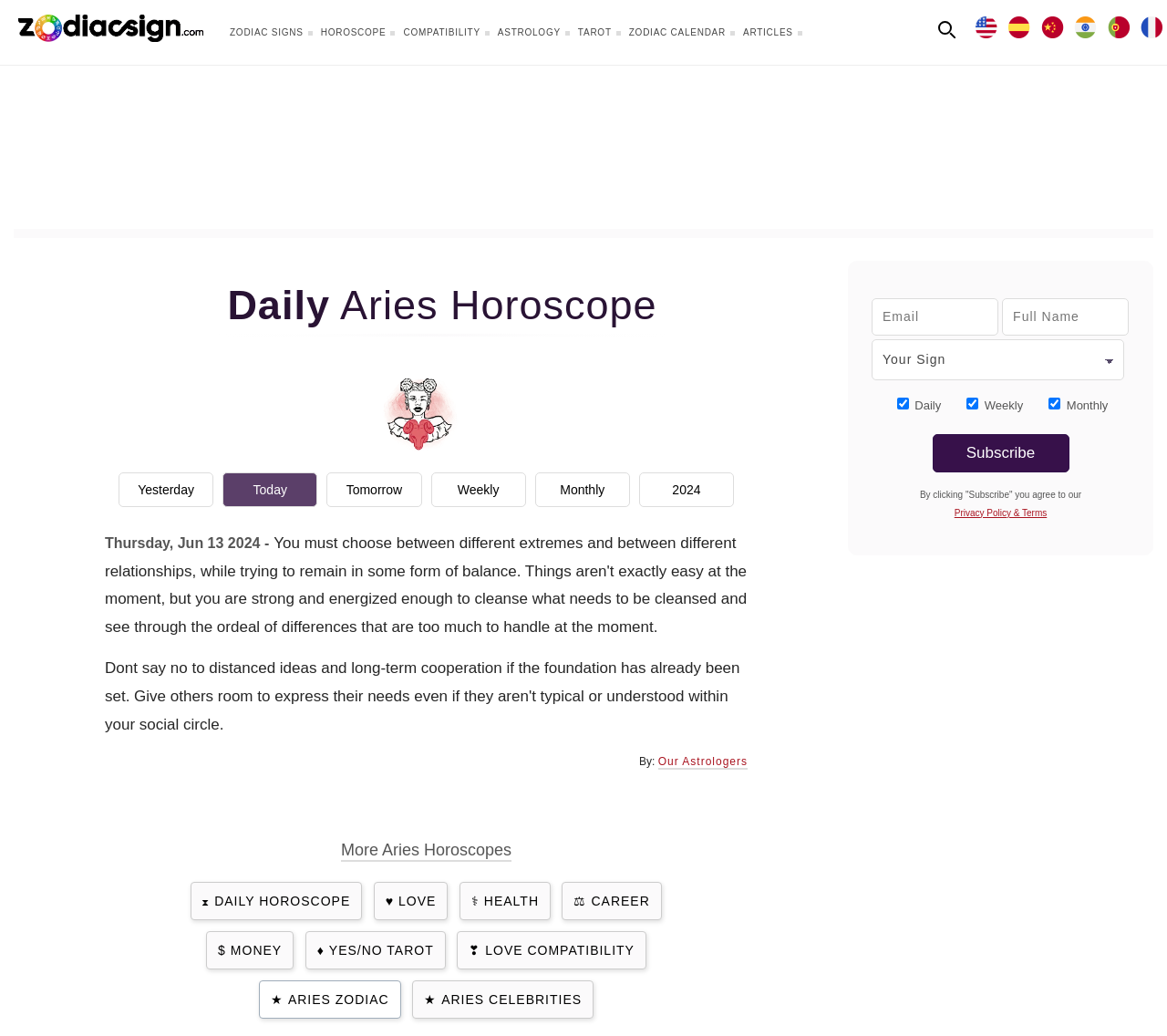Please specify the coordinates of the bounding box for the element that should be clicked to carry out this instruction: "View yesterday's horoscope". The coordinates must be four float numbers between 0 and 1, formatted as [left, top, right, bottom].

[0.102, 0.456, 0.183, 0.489]